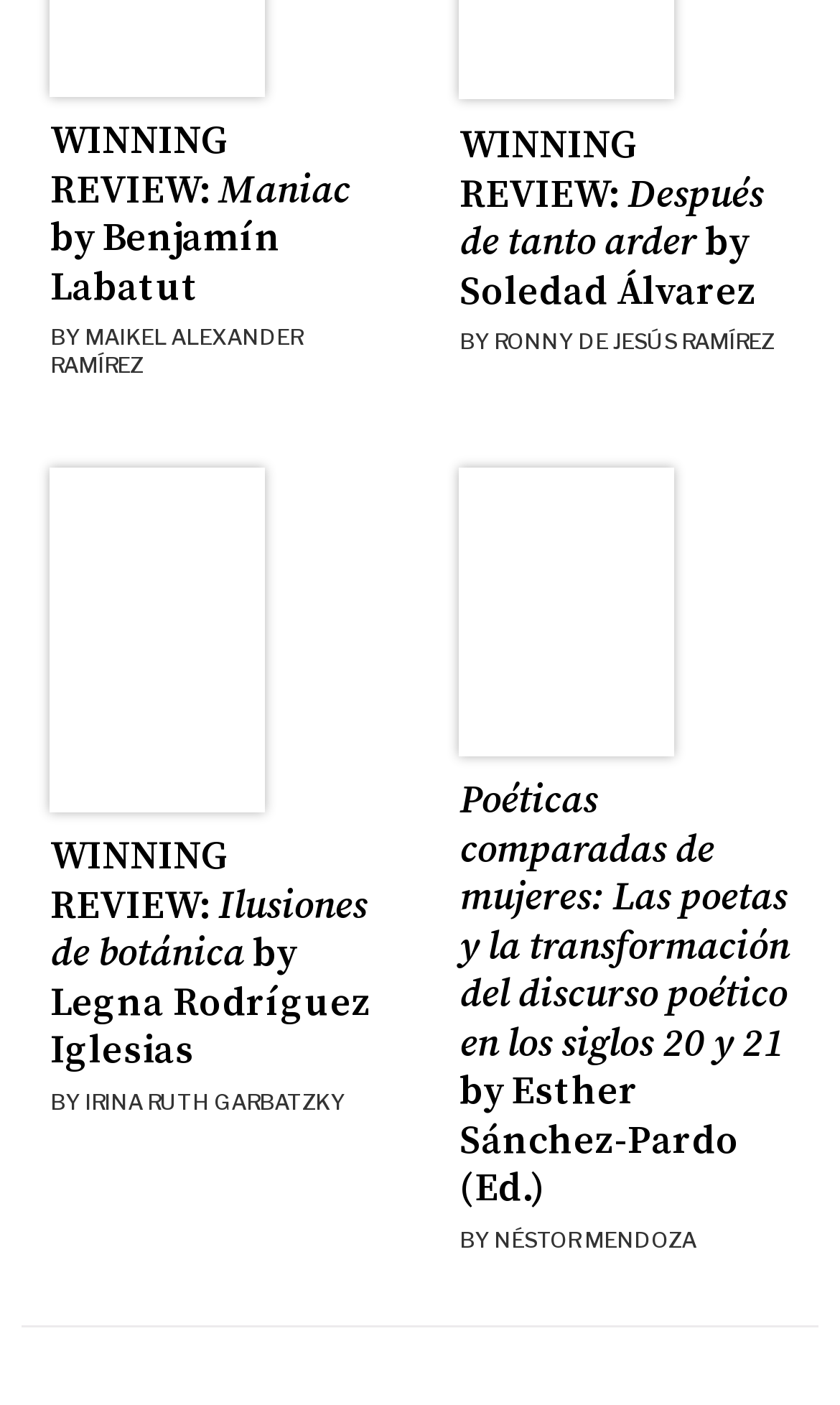Identify the bounding box coordinates of the region I need to click to complete this instruction: "Read the winning review of Maniac by Benjamín Labatut".

[0.059, 0.083, 0.416, 0.222]